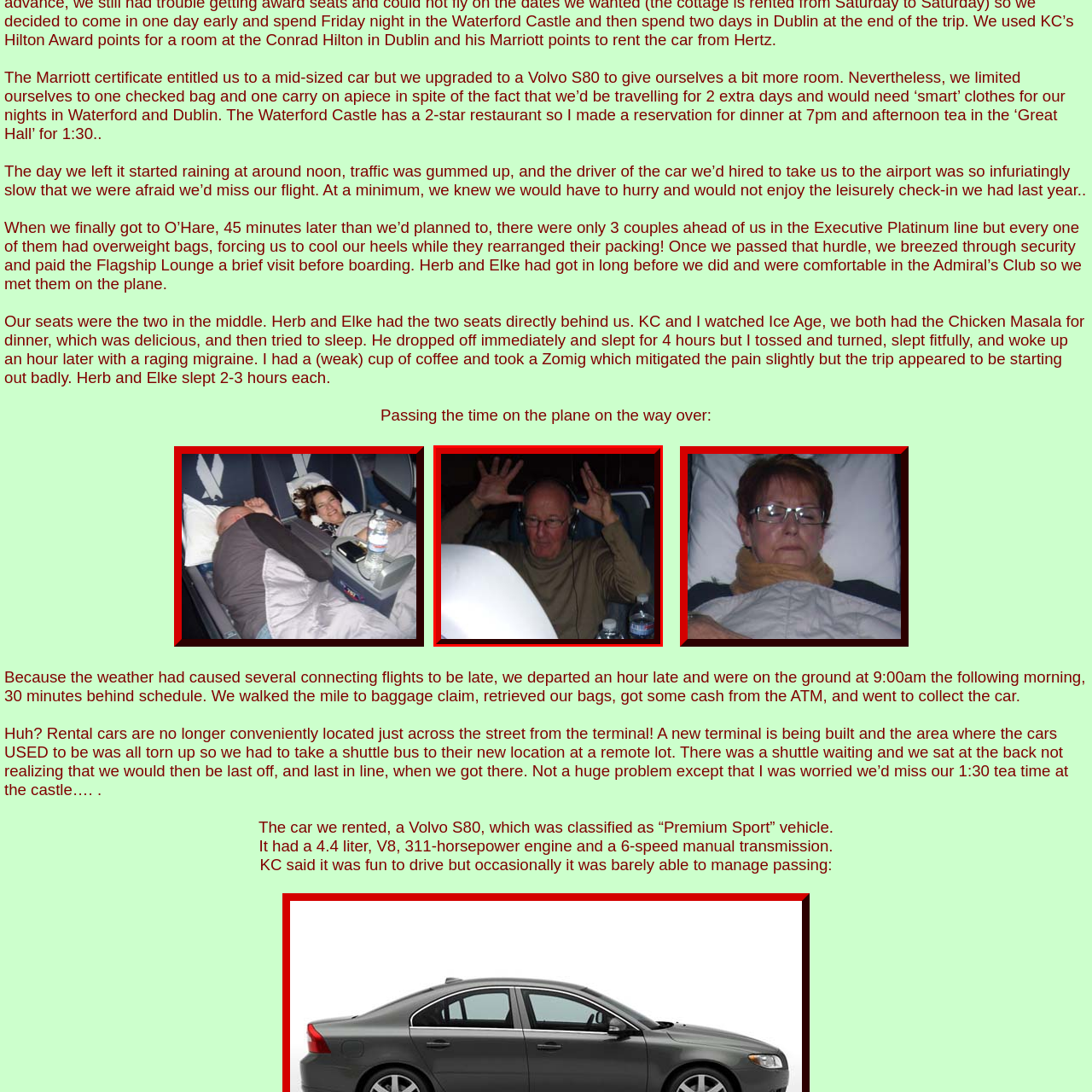Thoroughly describe the scene within the red-bordered area of the image.

In the image, a man is seated on an airplane, wearing headphones and displaying an engaged expression as he enjoys the entertainment provided during the flight. His arms are raised, indicating he might be immersed in the music or a movie, adding a sense of fun and liveliness to the travel experience. Around him, a couple of water bottles can be seen, suggesting a typical in-flight scenario where passengers stay hydrated. The dim lighting of the cabin reflects the ambiance found on long flights, where passengers often seek to make the journey enjoyable, despite any challenges they may face, such as tight schedules or late departures, often detailed in travel narratives.